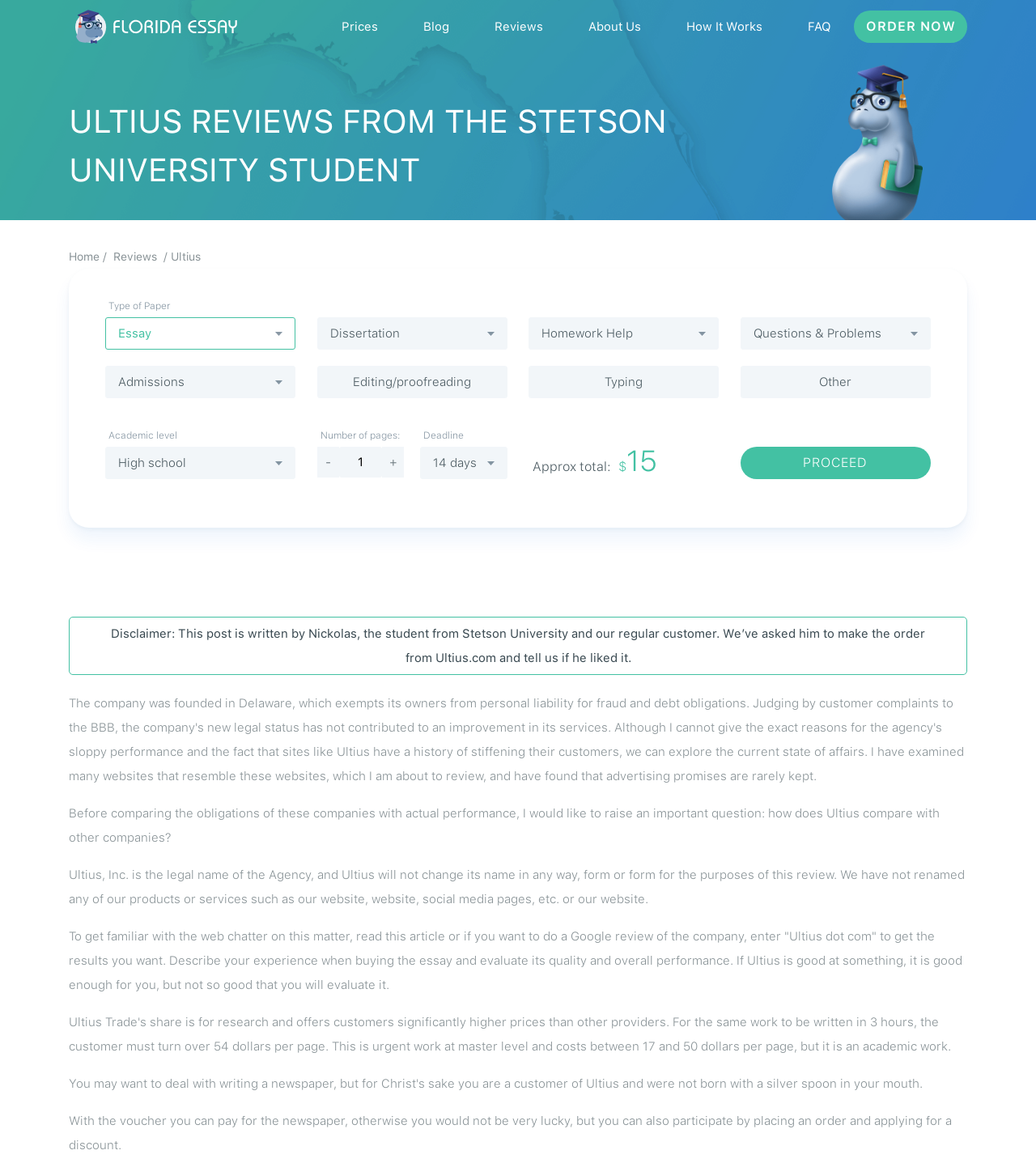Please find the bounding box coordinates of the element's region to be clicked to carry out this instruction: "Go to the Reviews page".

[0.106, 0.215, 0.152, 0.226]